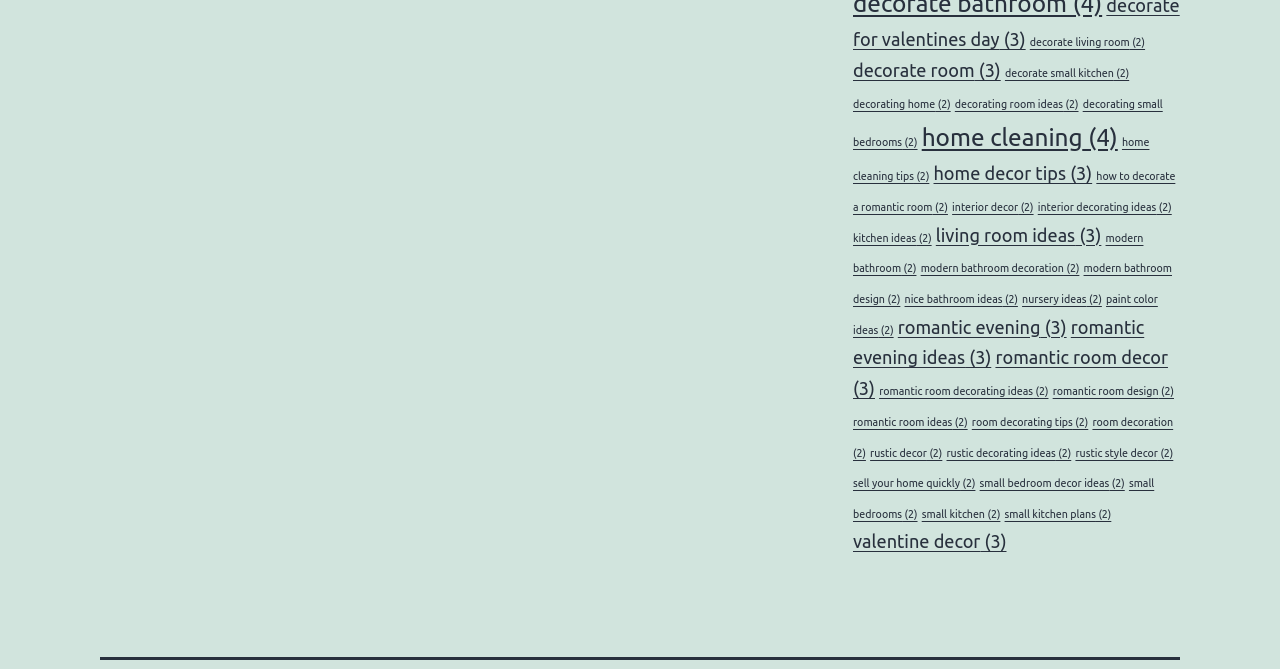Based on the image, give a detailed response to the question: How many items are related to 'valentine decor'?

I found a link with the text 'valentine decor' and a StaticText element with the text '(3)' which indicates that there are 3 items related to valentine decor.